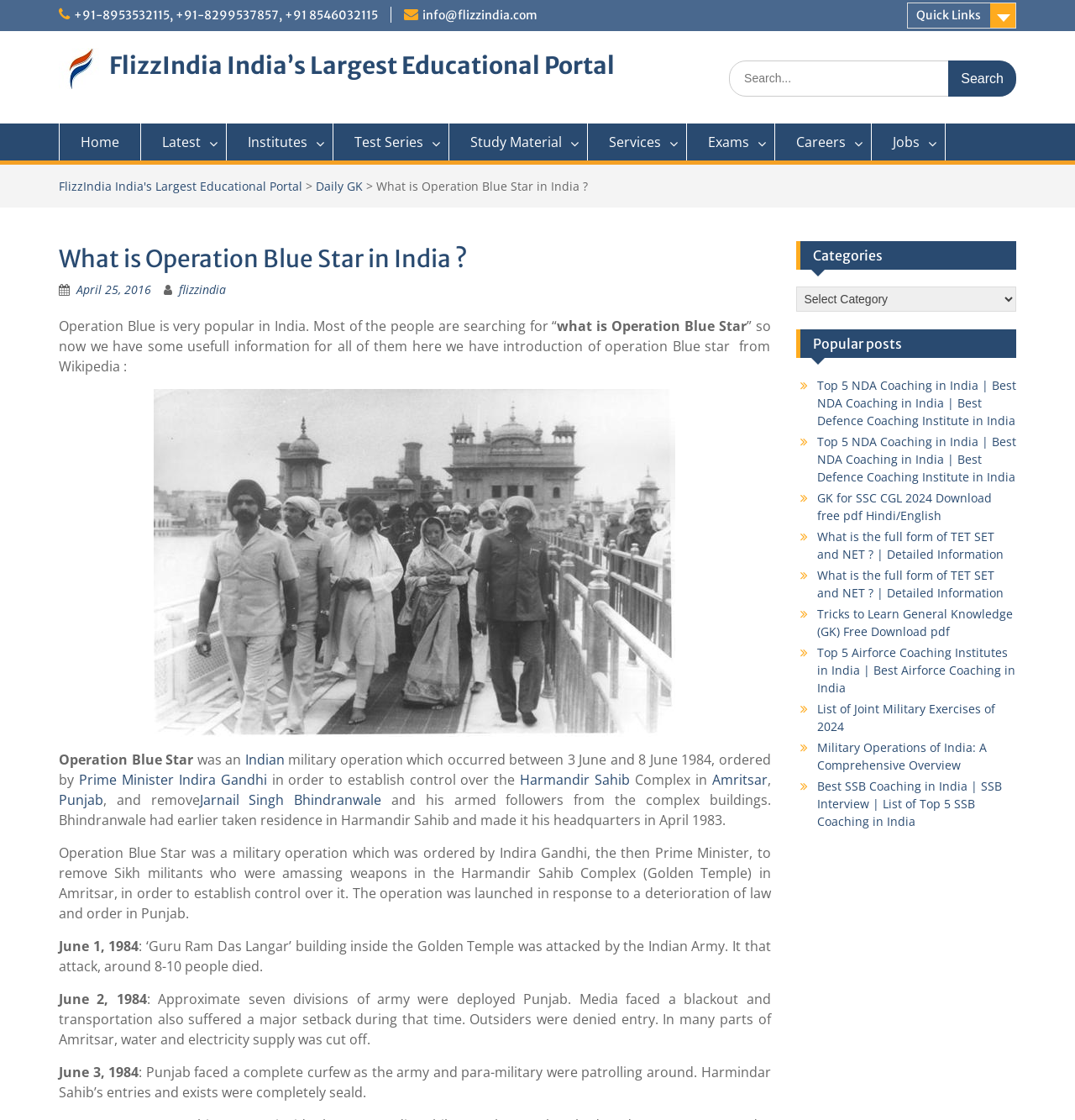Where did Operation Blue Star take place?
Please provide a comprehensive and detailed answer to the question.

Operation Blue Star took place in Amritsar, Punjab, specifically at the Harmandir Sahib Complex, also known as the Golden Temple.